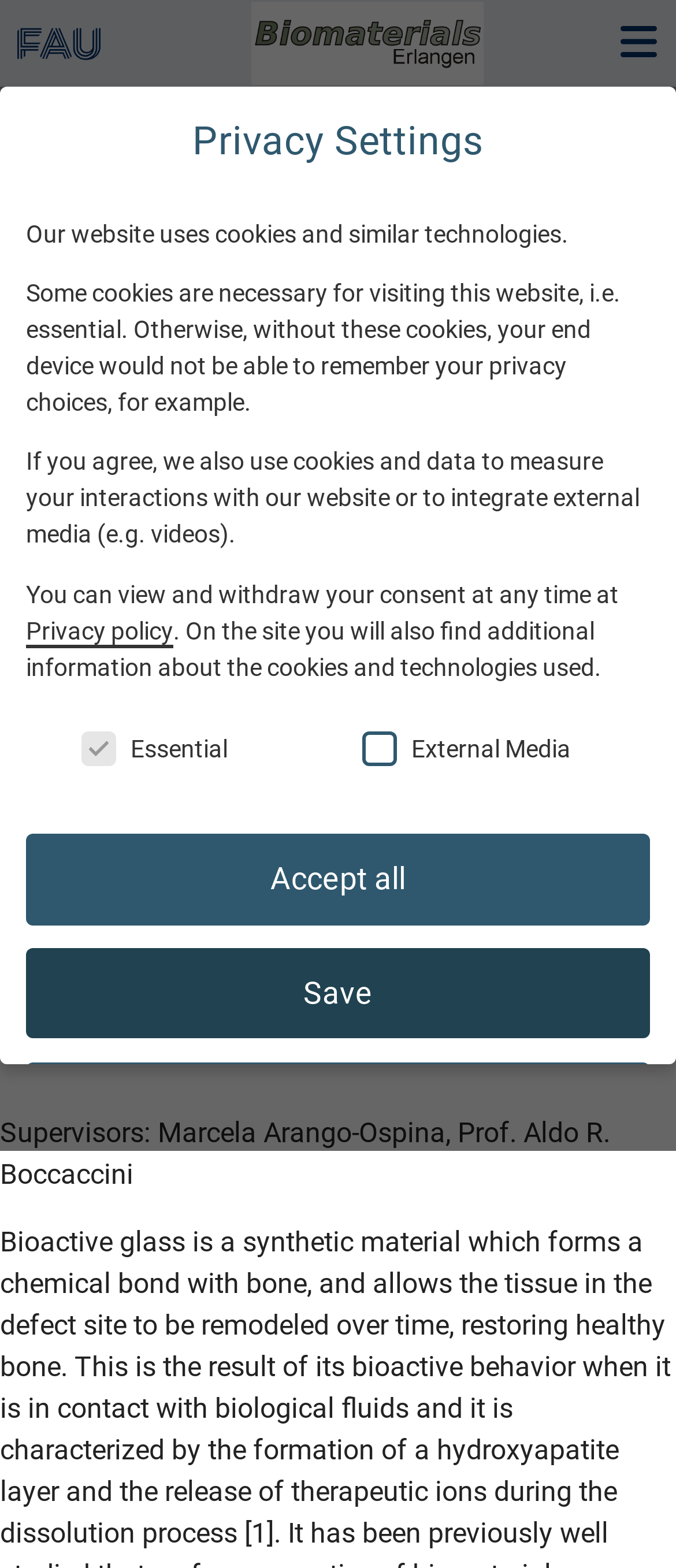Please specify the bounding box coordinates of the region to click in order to perform the following instruction: "Click the 'Simulate organization breadcrumb open' button".

[0.0, 0.0, 0.174, 0.055]